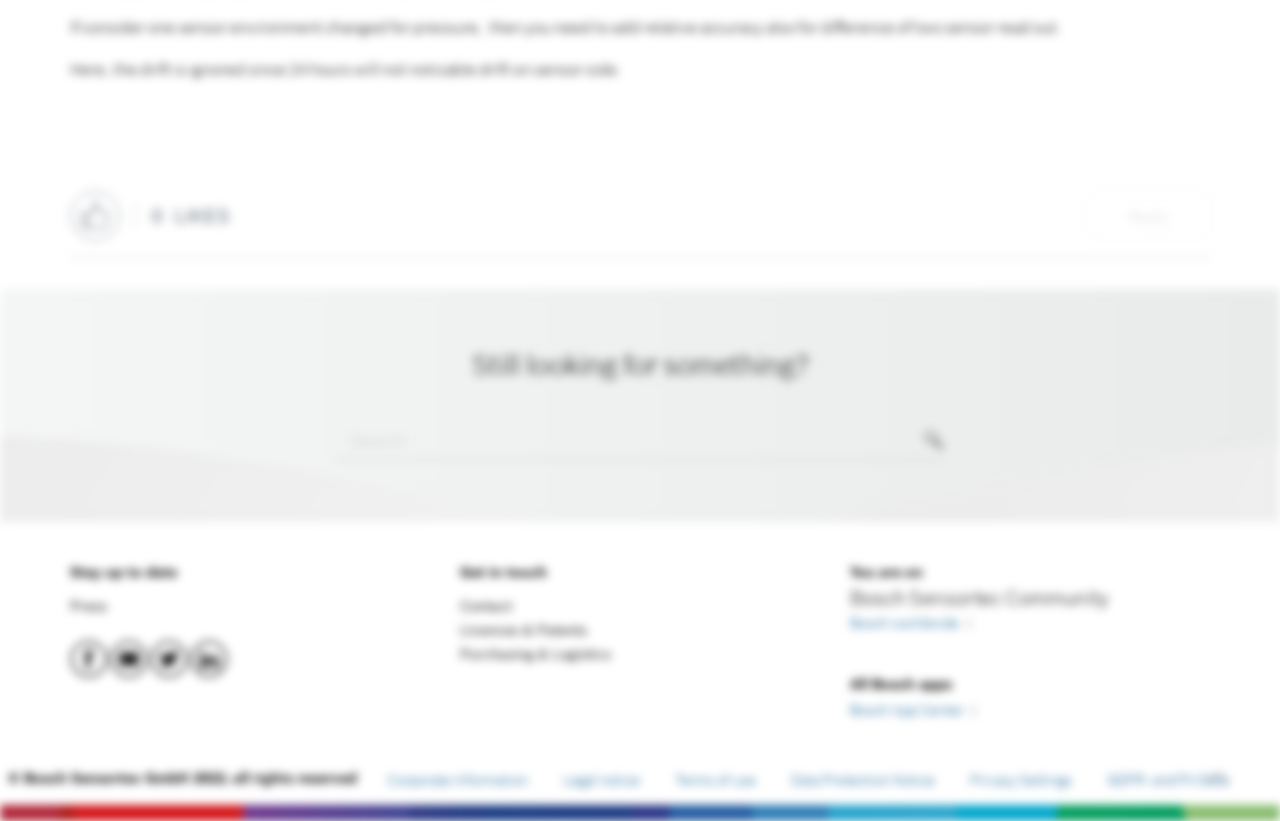Locate the bounding box coordinates of the item that should be clicked to fulfill the instruction: "Contact us".

[0.359, 0.727, 0.4, 0.749]